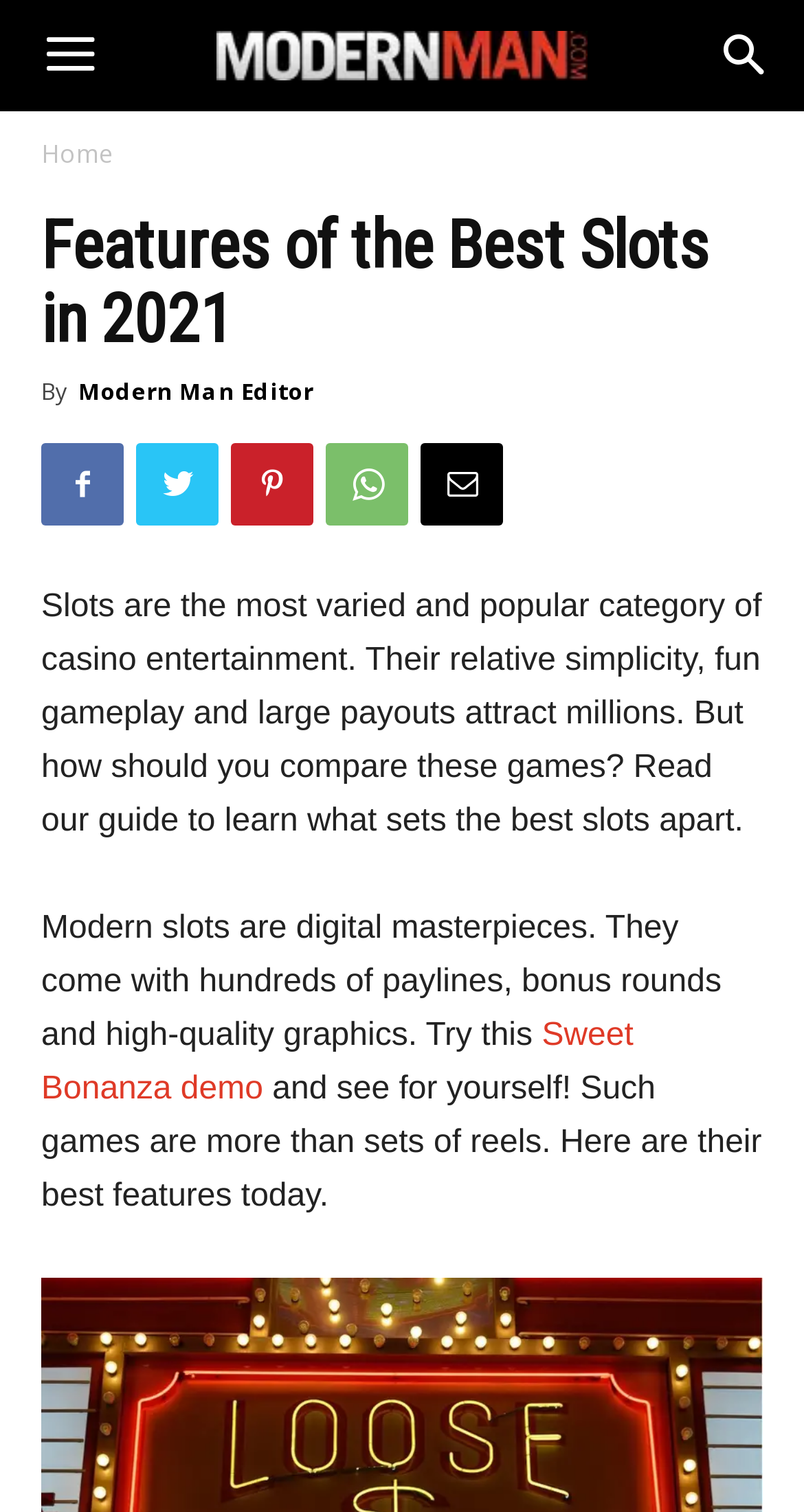Identify and provide the text of the main header on the webpage.

Features of the Best Slots in 2021